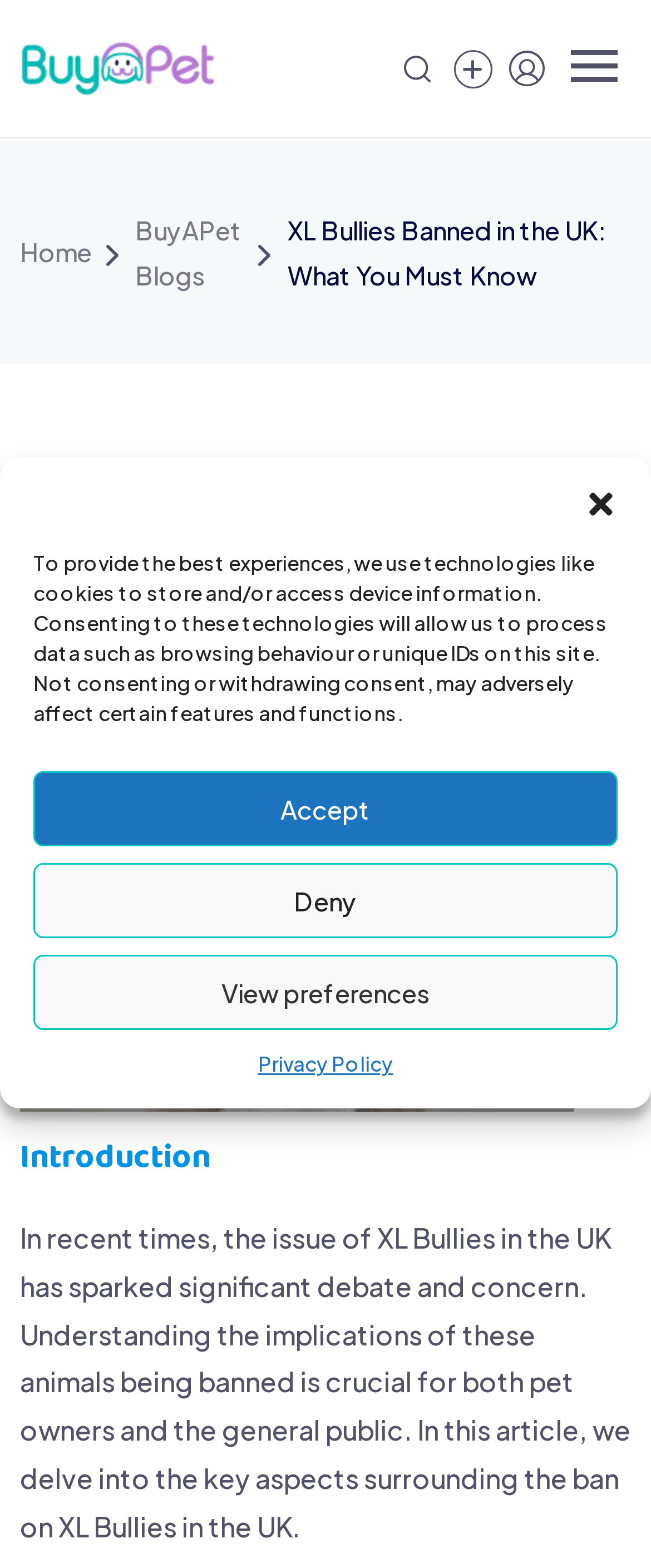Locate the bounding box coordinates of the clickable region necessary to complete the following instruction: "Click on the 'Next' page". Provide the coordinates in the format of four float numbers between 0 and 1, i.e., [left, top, right, bottom].

None